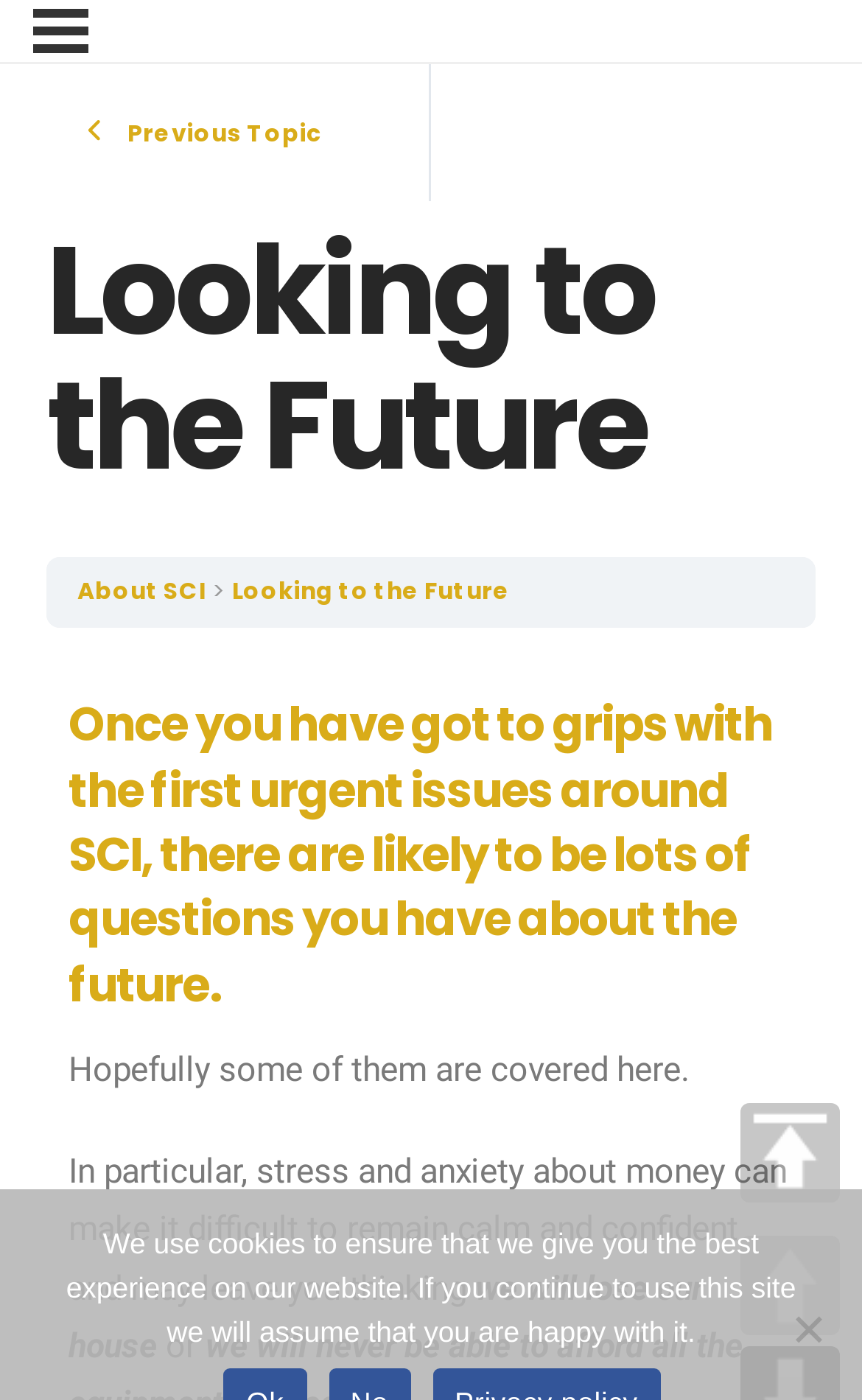What is the concern mentioned in the second paragraph?
Could you give a comprehensive explanation in response to this question?

In the second paragraph, the text mentions 'we will lose our house' as a concern related to stress and anxiety about money, indicating that this is a specific worry that people may have.